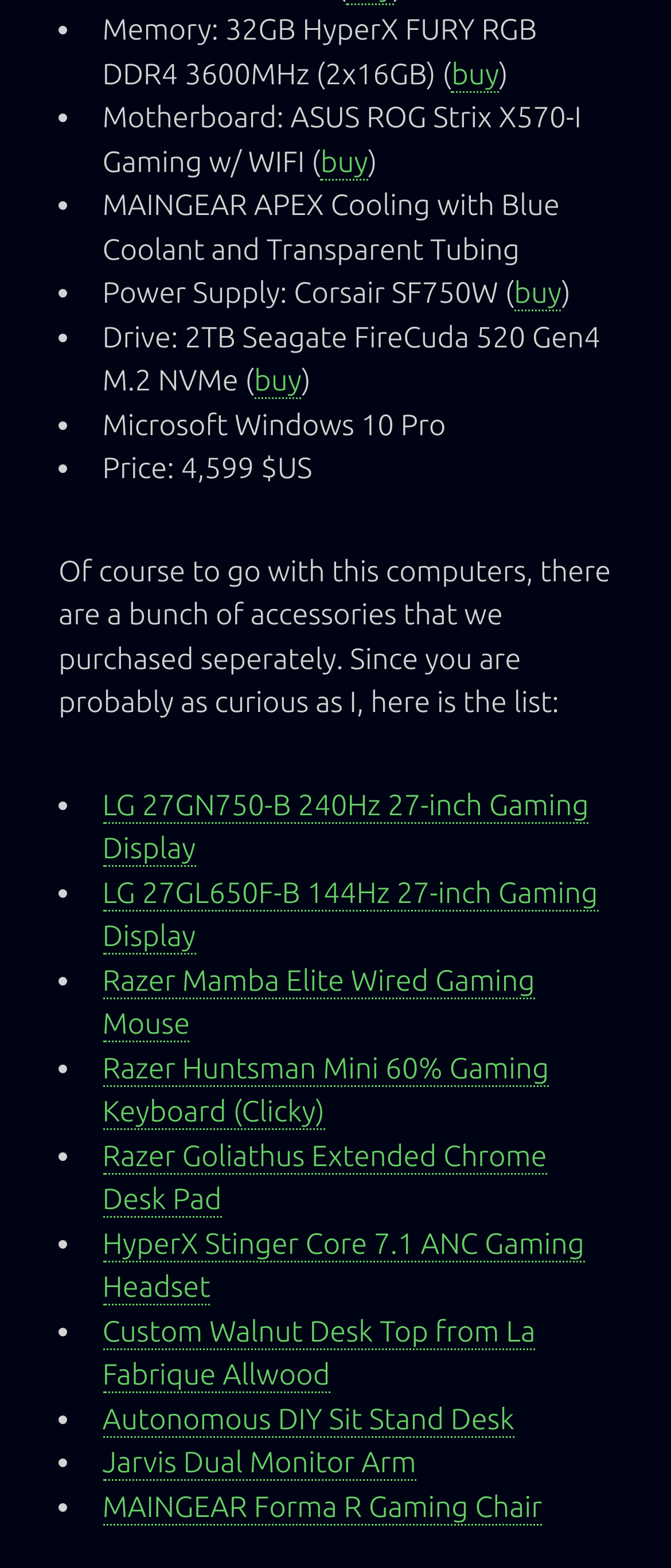Please identify the bounding box coordinates of the element I should click to complete this instruction: 'buy Drive: 2TB Seagate FireCuda 520 Gen4 M.2 NVMe'. The coordinates should be given as four float numbers between 0 and 1, like this: [left, top, right, bottom].

[0.379, 0.233, 0.45, 0.255]